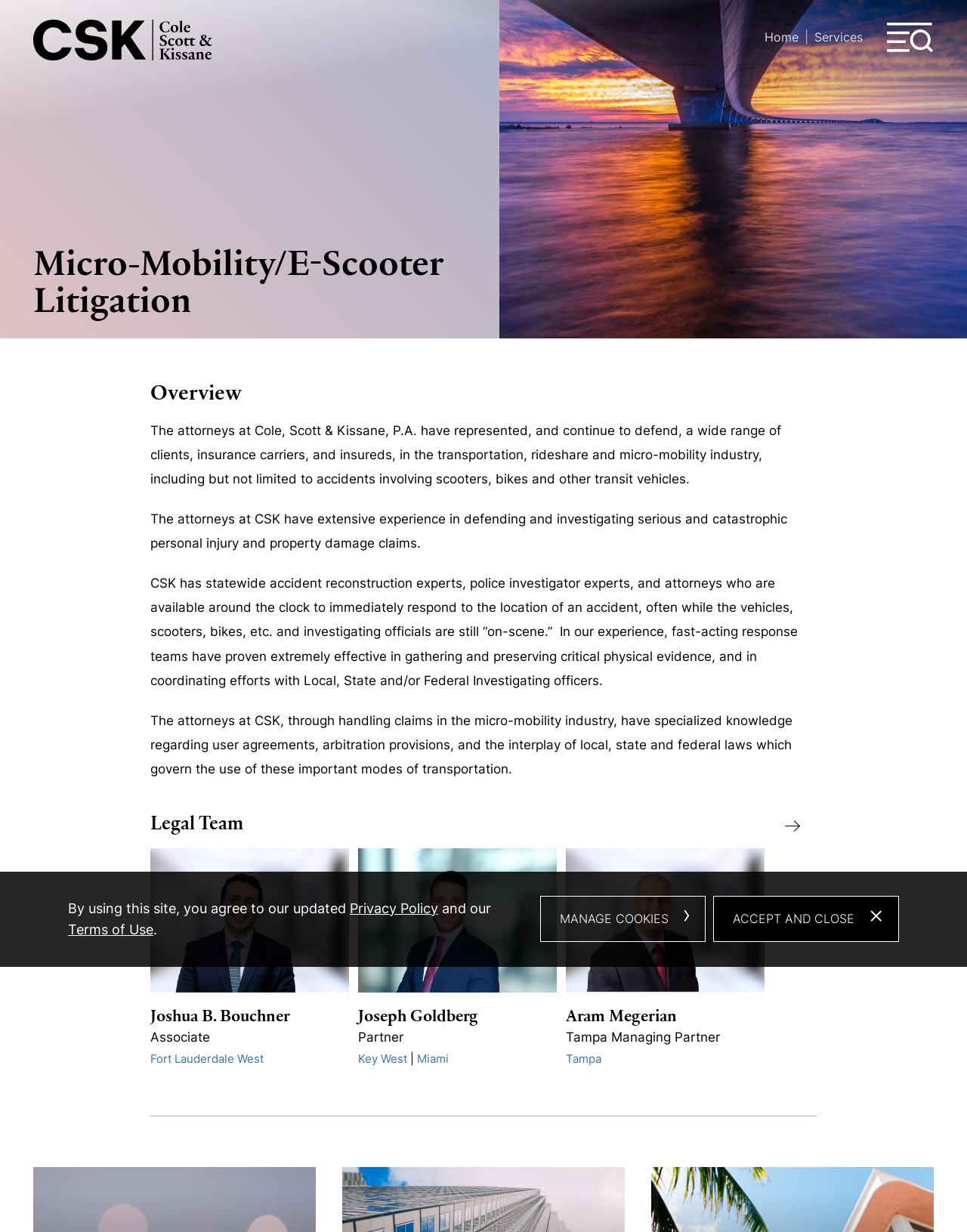Respond to the following query with just one word or a short phrase: 
What is the purpose of the 'MANAGE COOKIES ›' button?

To manage cookies